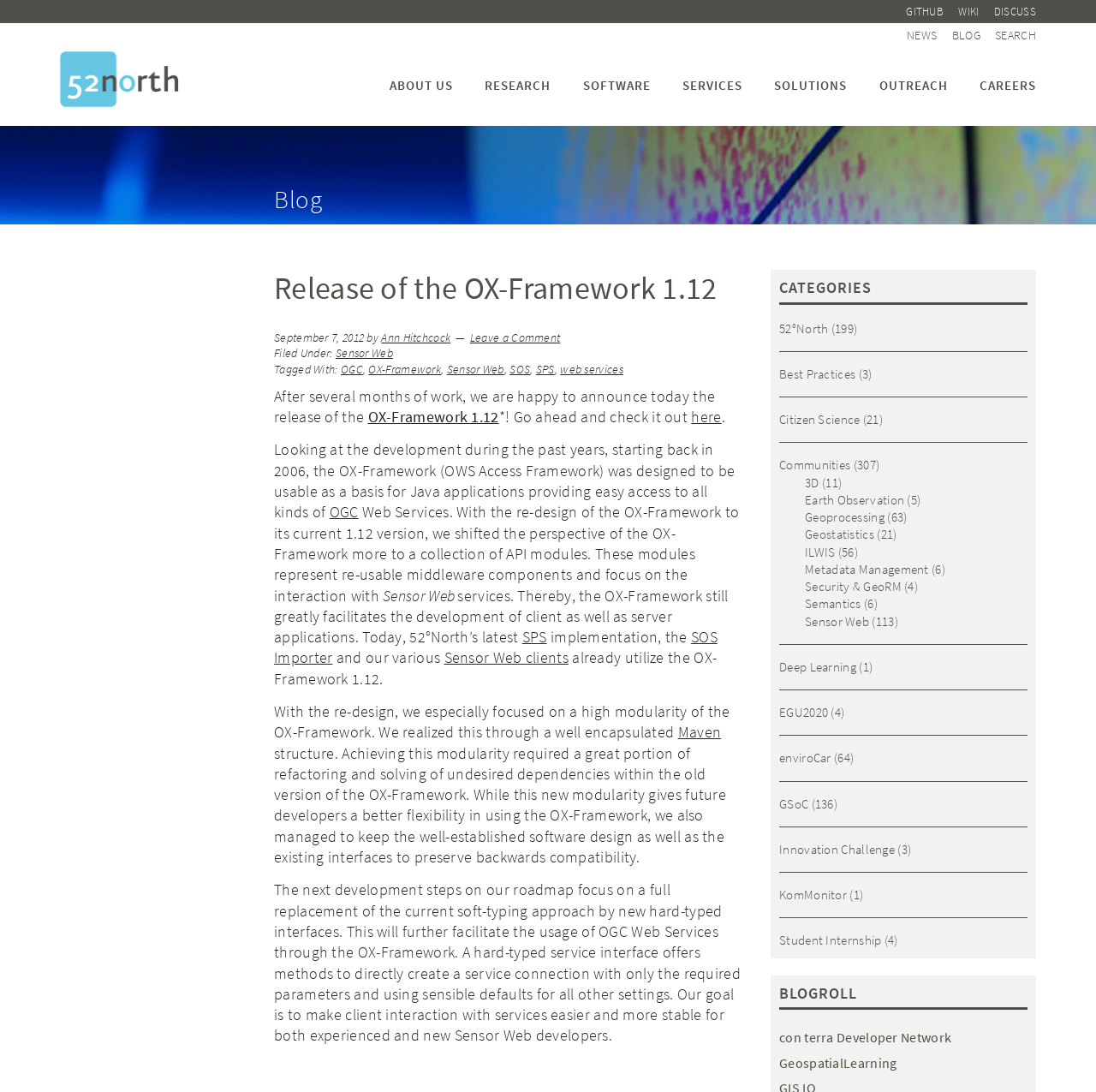Pinpoint the bounding box coordinates of the clickable element to carry out the following instruction: "Learn more about Sensor Web."

[0.349, 0.536, 0.418, 0.554]